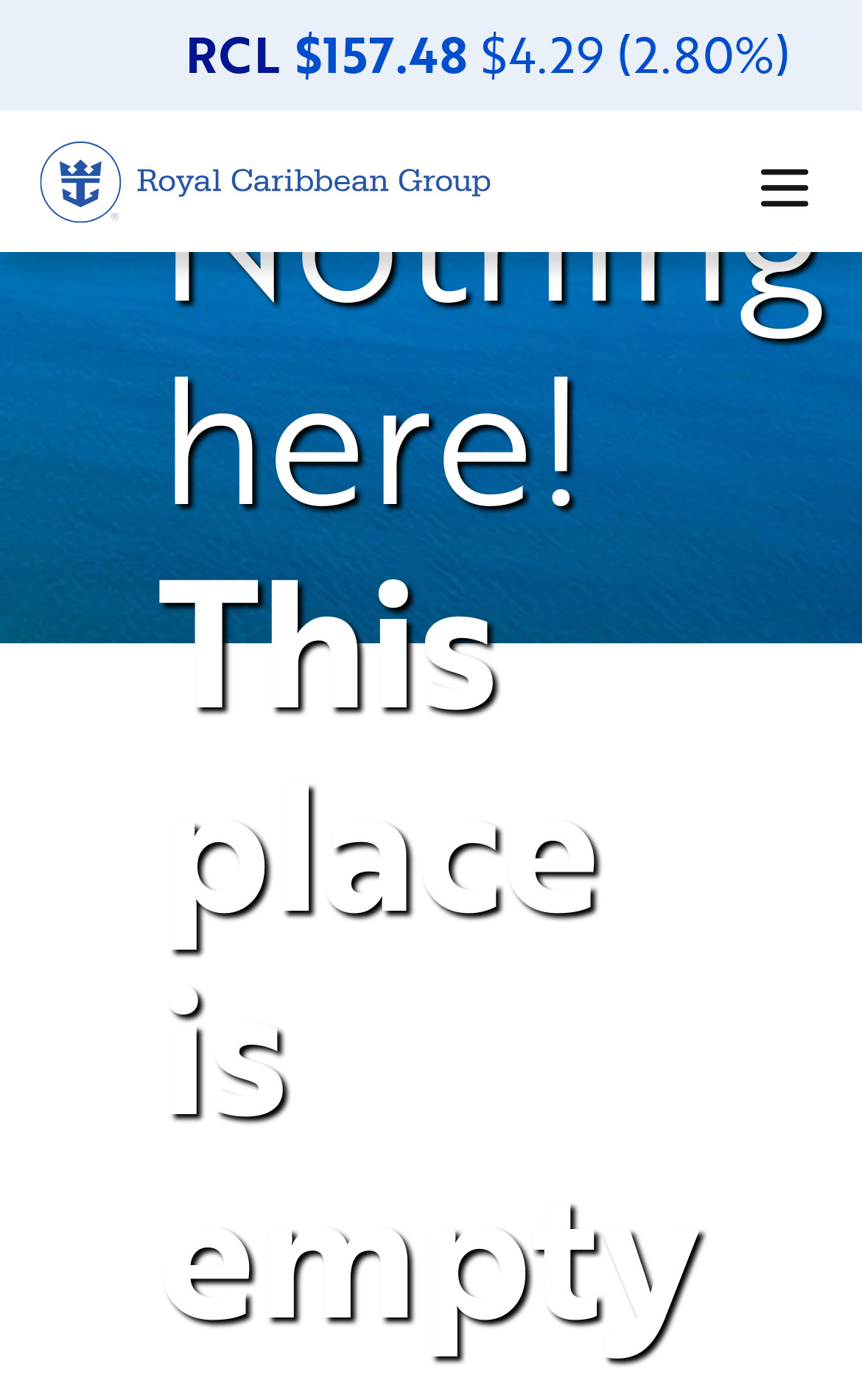Determine the main text heading of the webpage and provide its content.

This place is empty